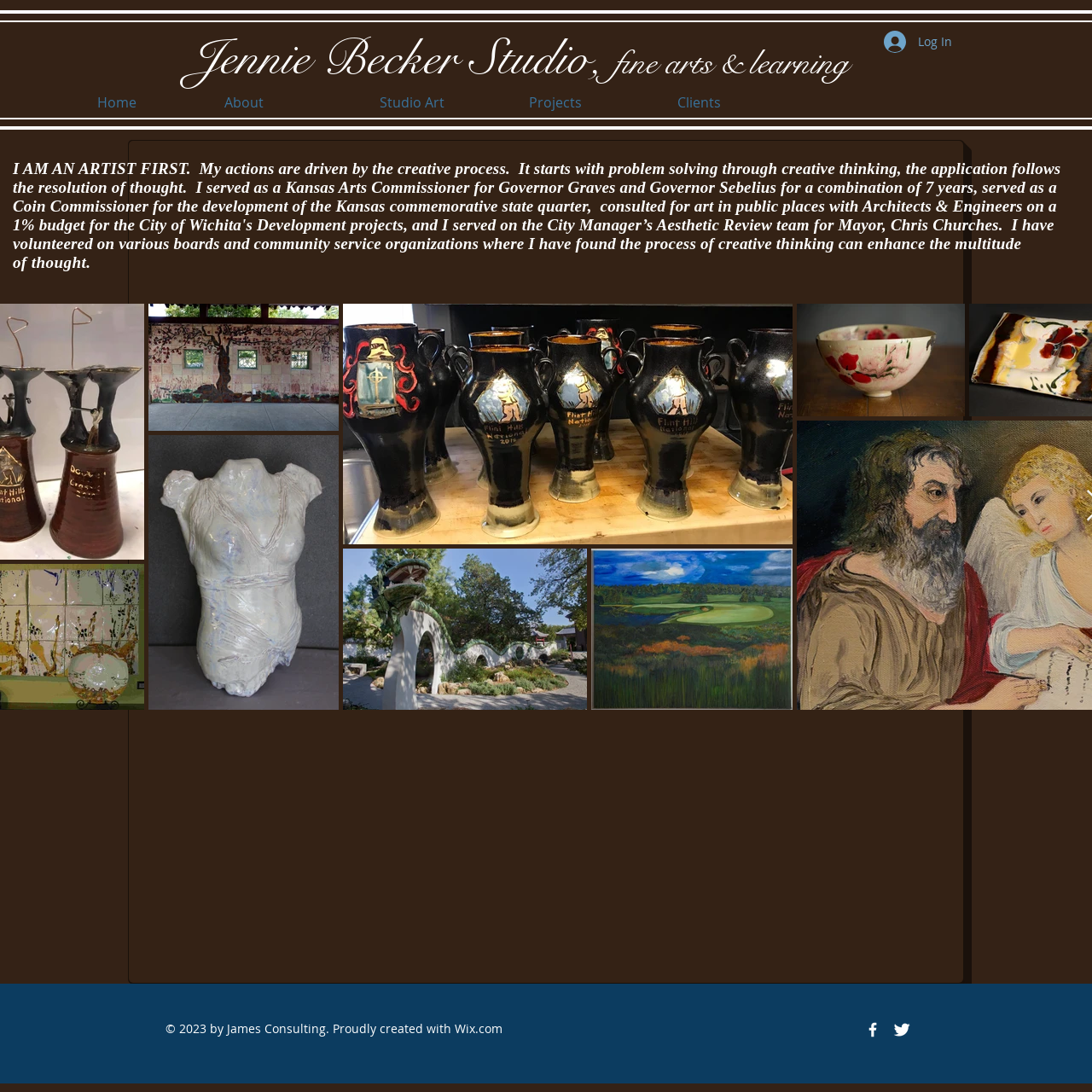Point out the bounding box coordinates of the section to click in order to follow this instruction: "Click the Facebook Icon".

[0.791, 0.934, 0.808, 0.952]